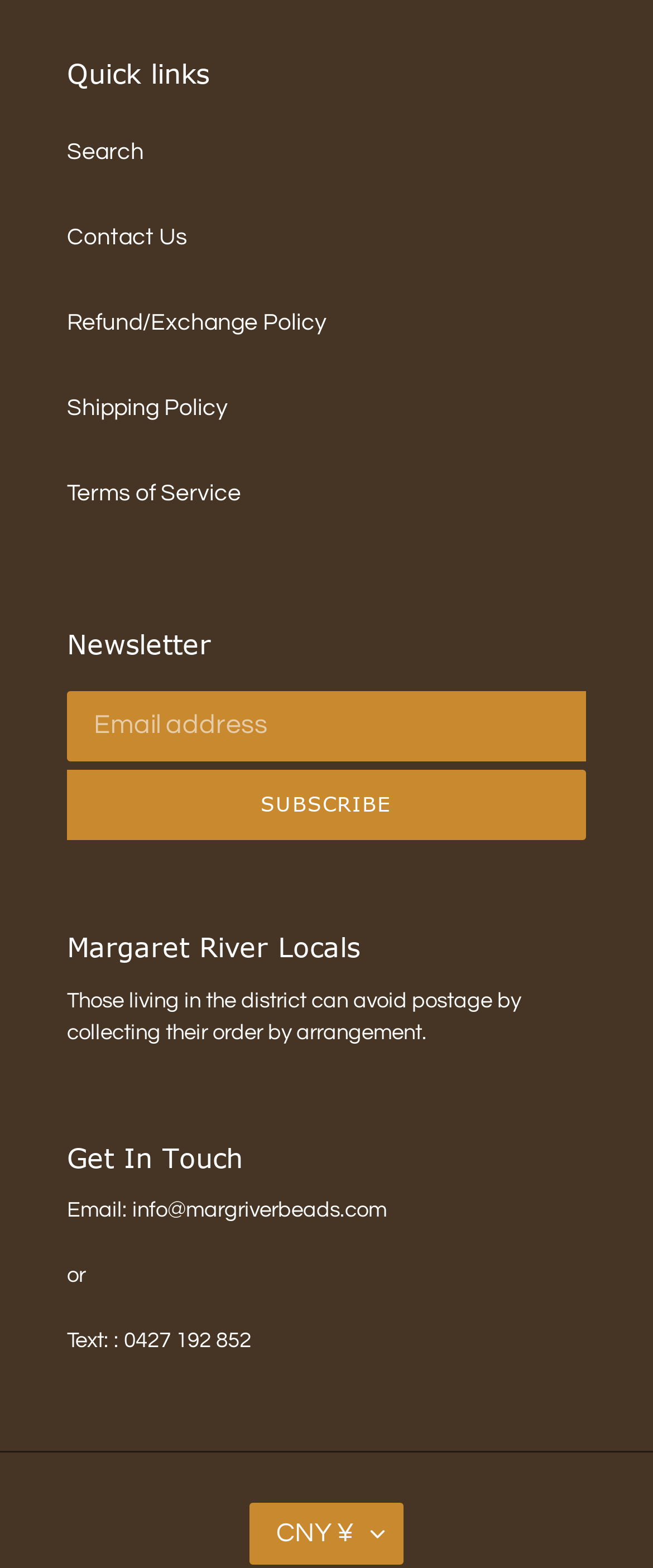Can you determine the bounding box coordinates of the area that needs to be clicked to fulfill the following instruction: "View refund and exchange policy"?

[0.103, 0.199, 0.5, 0.214]